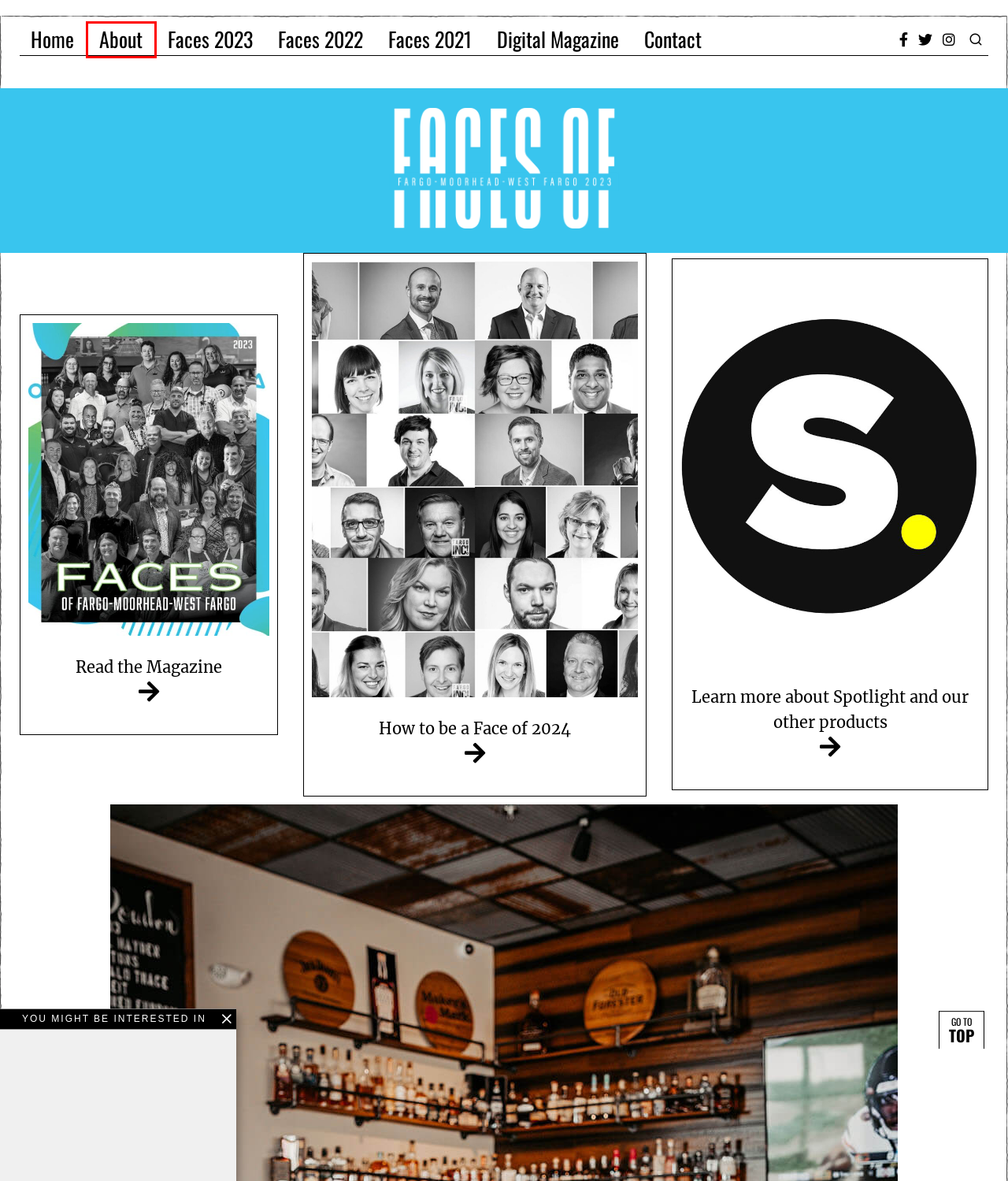You have a screenshot of a webpage with a red bounding box around a UI element. Determine which webpage description best matches the new webpage that results from clicking the element in the bounding box. Here are the candidates:
A. Faces of Fargo | Fargo, North Dakota's Magazine for Local Businesses, Entrepreneurs, and More
B. Fargo Marketing Agency | All Marketing, One Partner
C. About Faces of Fargo | Faces of Fargo
D. Contact | Faces of Fargo
E. 2023 FACES OF FARGO-MOORHEAD-WEST FARGO Archives | Faces of Fargo
F. Magazines | Spotlight Media
G. 2021 FACES OF FARGO-MOORHEAD-WEST FARGO Archives | Faces of Fargo
H. 2022 FACES OF FARGO-MOORHEAD-WEST FARGO Archives | Faces of Fargo

C